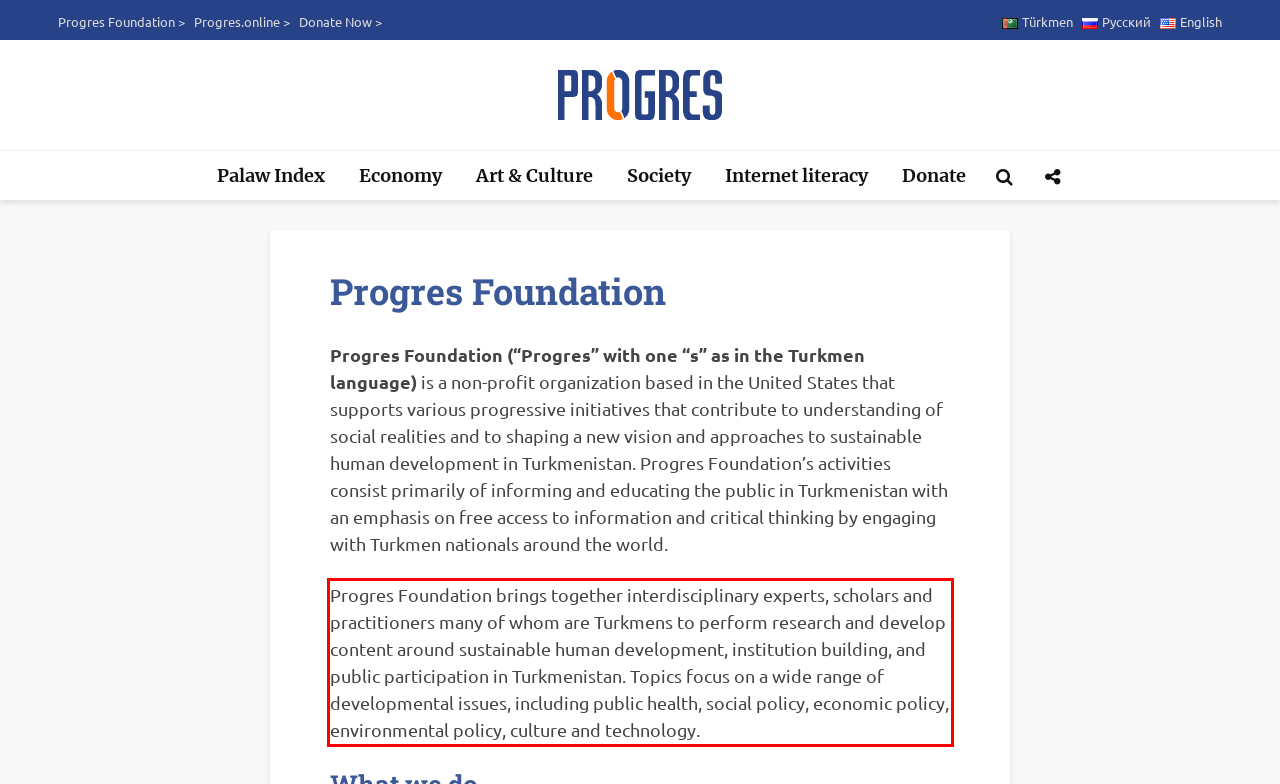You have a screenshot of a webpage where a UI element is enclosed in a red rectangle. Perform OCR to capture the text inside this red rectangle.

Progres Foundation brings together interdisciplinary experts, scholars and practitioners many of whom are Turkmens to perform research and develop content around sustainable human development, institution building, and public participation in Turkmenistan. Topics focus on a wide range of developmental issues, including public health, social policy, economic policy, environmental policy, culture and technology.